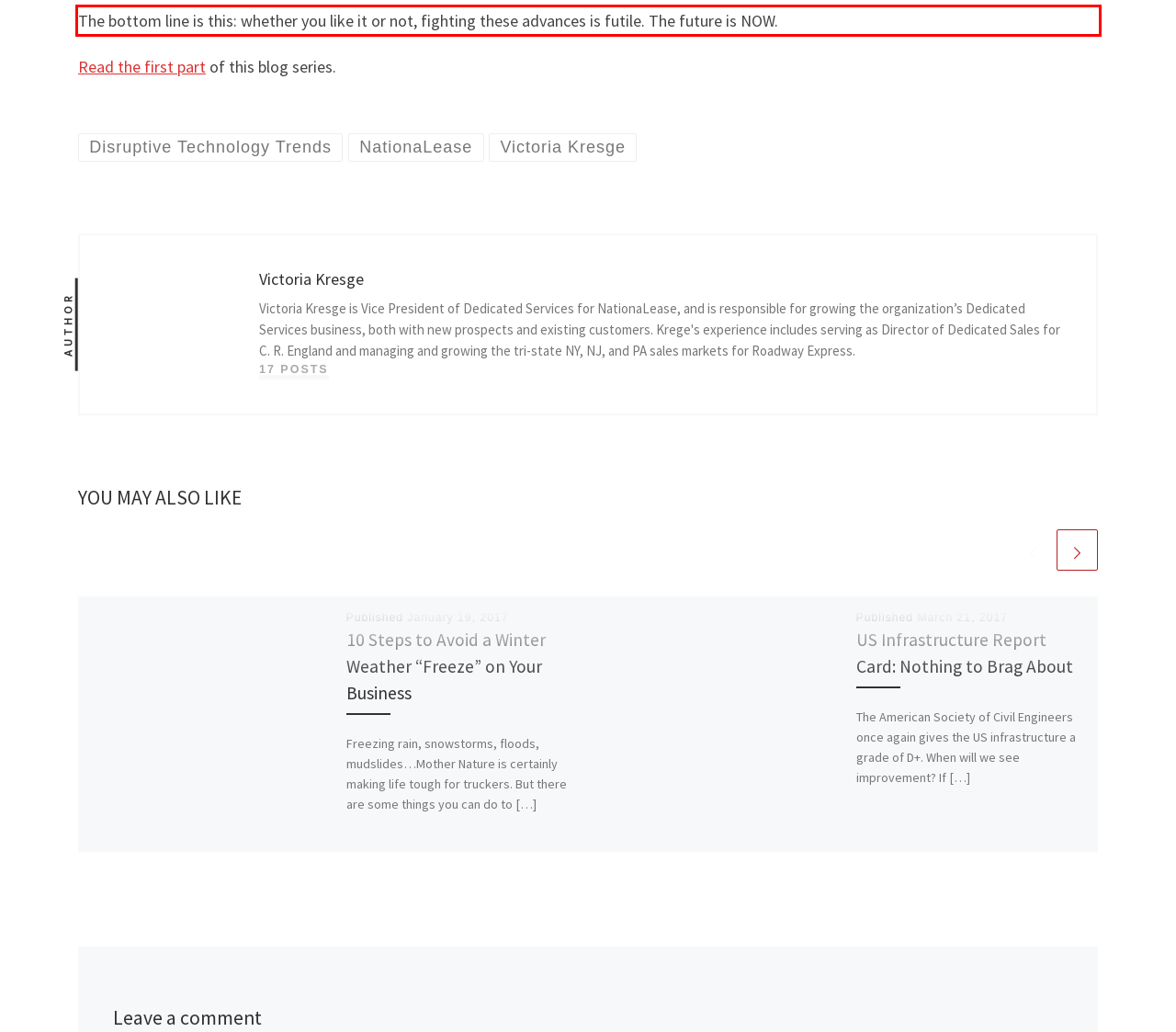Identify the red bounding box in the webpage screenshot and perform OCR to generate the text content enclosed.

The bottom line is this: whether you like it or not, fighting these advances is futile. The future is NOW.